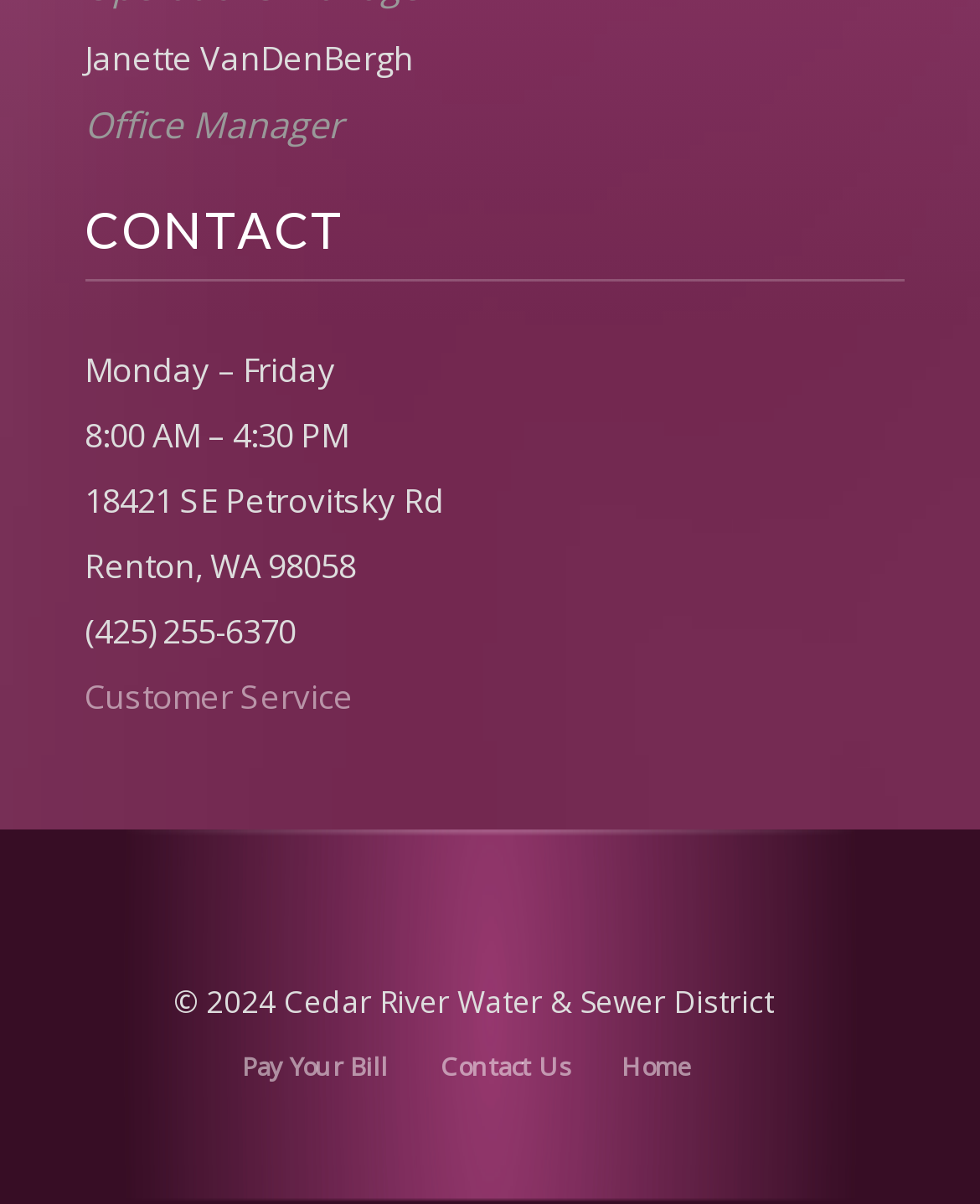Given the element description, predict the bounding box coordinates in the format (top-left x, top-left y, bottom-right x, bottom-right y). Make sure all values are between 0 and 1. Here is the element description: Contact Us

[0.45, 0.871, 0.581, 0.9]